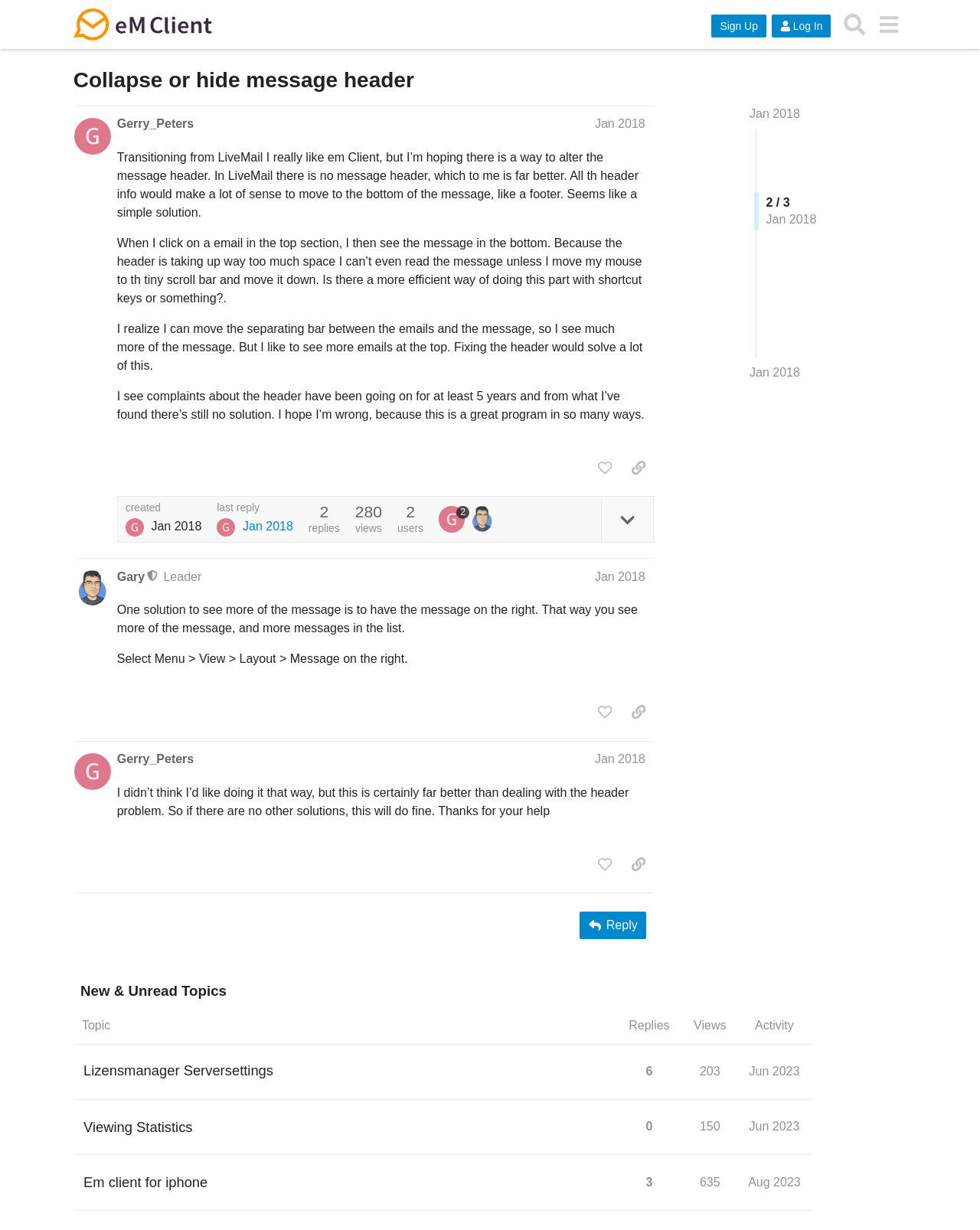Using the element description Reply, predict the bounding box coordinates for the UI element. Provide the coordinates in (top-left x, top-left y, bottom-right x, bottom-right y) format with values ranging from 0 to 1.

[0.592, 0.741, 0.659, 0.764]